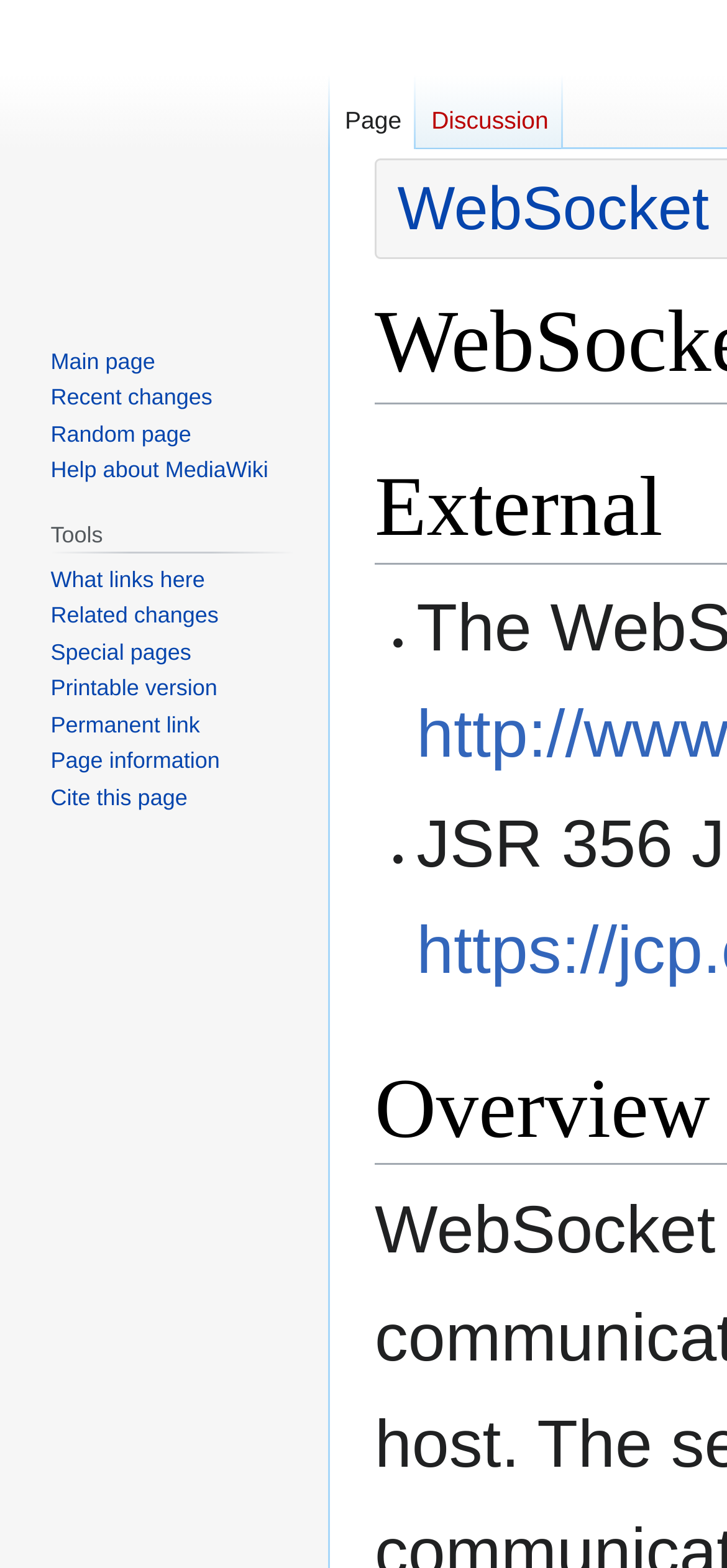Locate the bounding box coordinates of the clickable area to execute the instruction: "Get help about MediaWiki". Provide the coordinates as four float numbers between 0 and 1, represented as [left, top, right, bottom].

[0.07, 0.292, 0.369, 0.308]